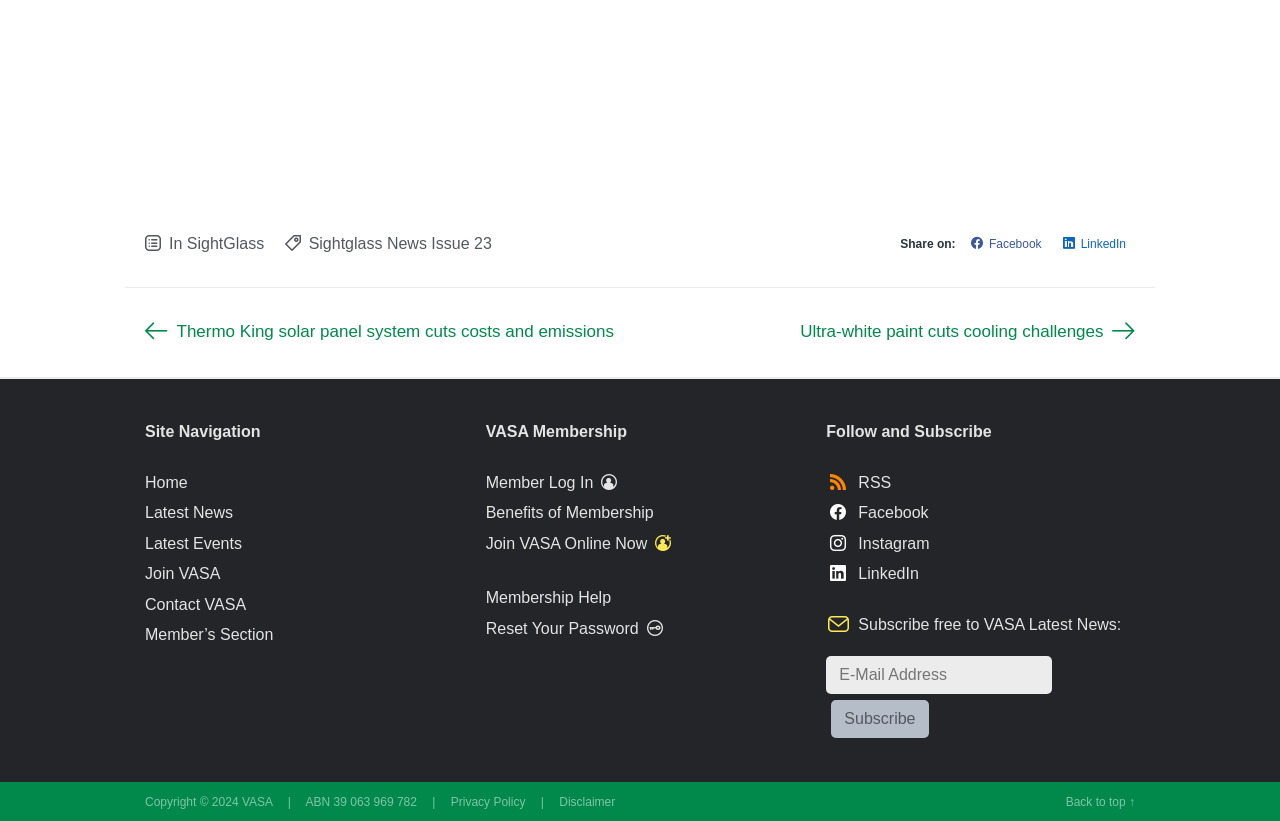What is the name of the organization?
Provide a one-word or short-phrase answer based on the image.

VASA